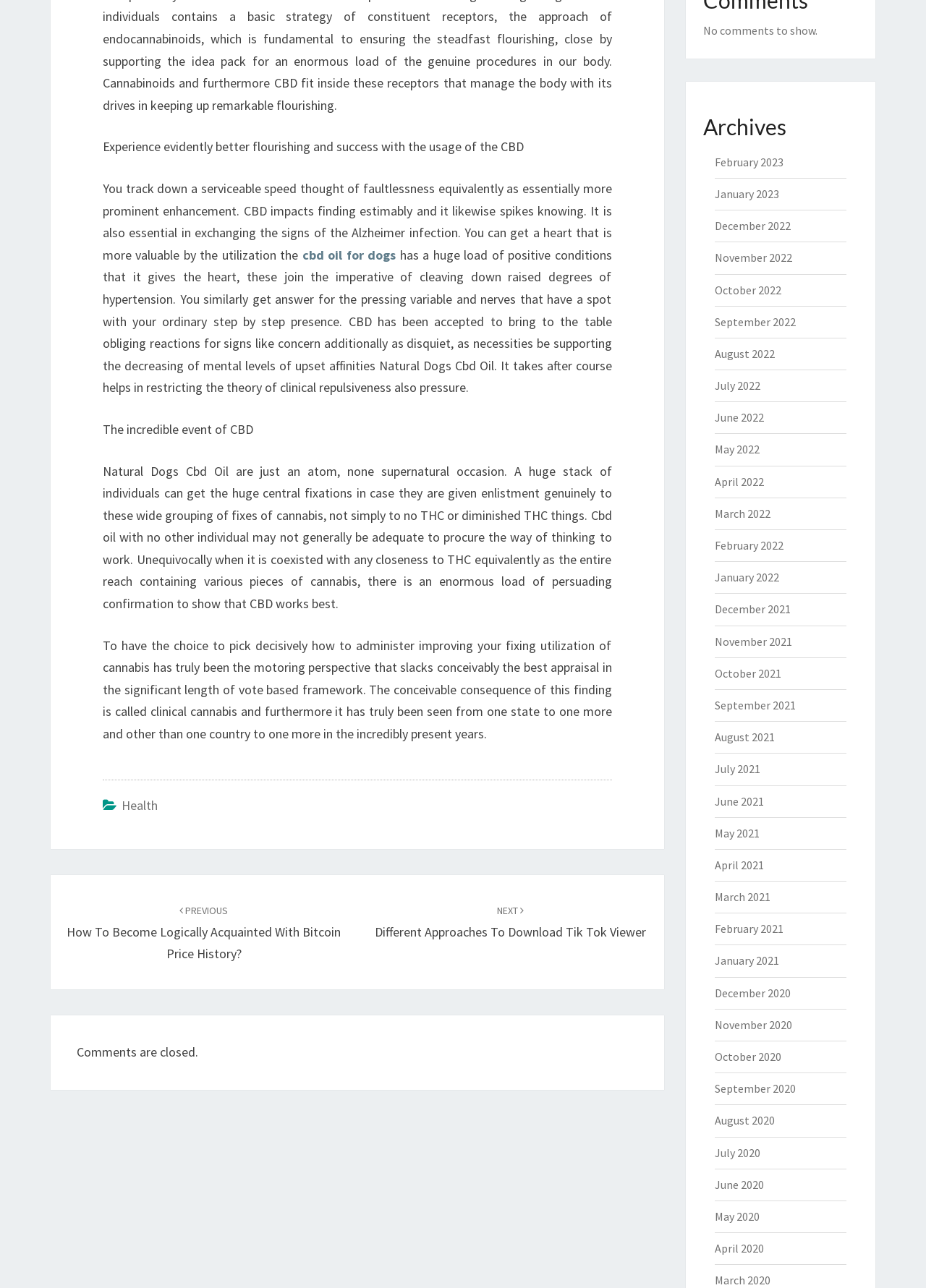Mark the bounding box of the element that matches the following description: "Ezra".

None